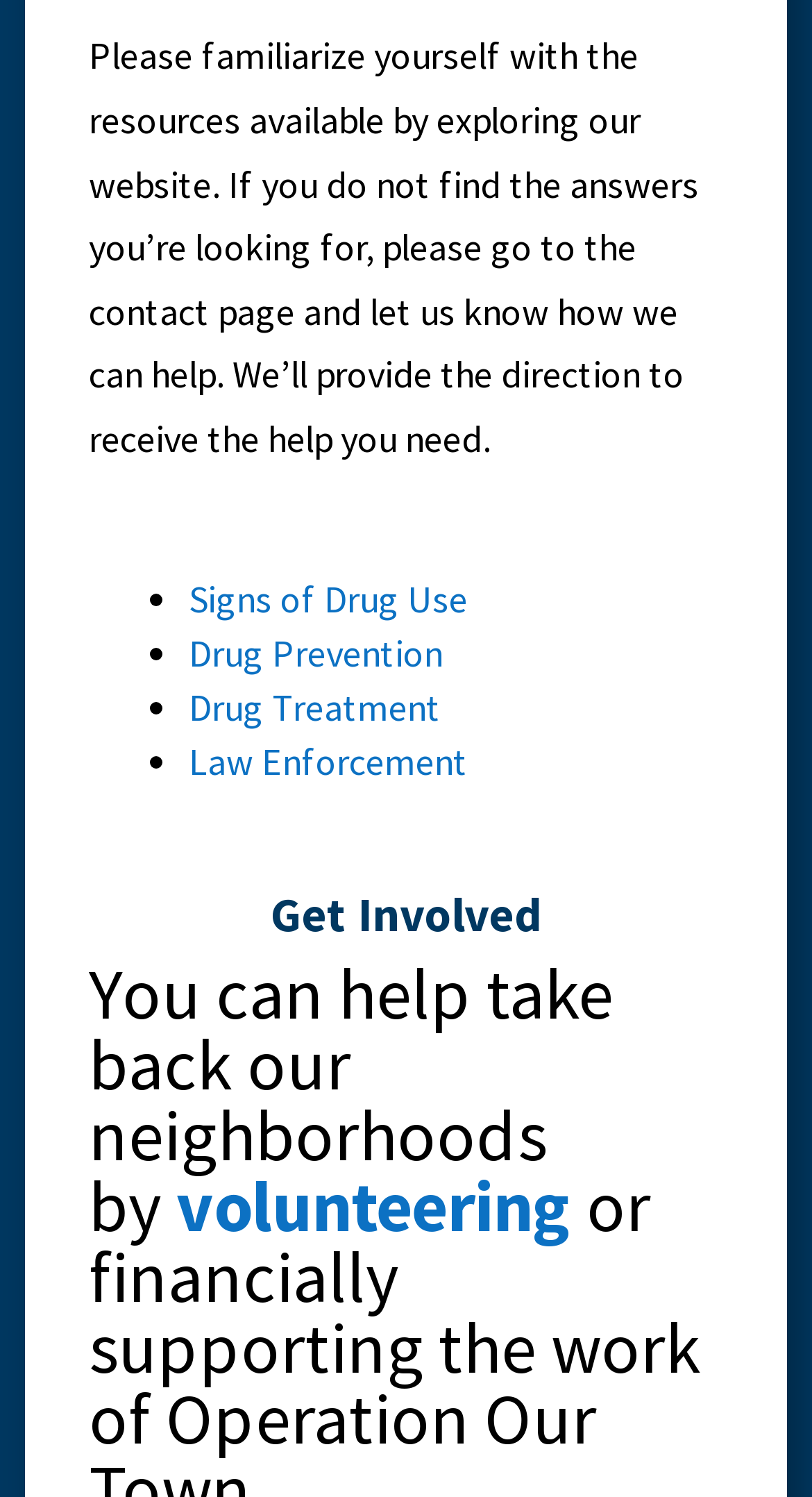Review the image closely and give a comprehensive answer to the question: What is the contact page for?

The introductory text on the webpage suggests that if users do not find the answers they are looking for, they can go to the contact page and let the website know how they can help. This implies that the contact page is for users to ask for help or guidance.